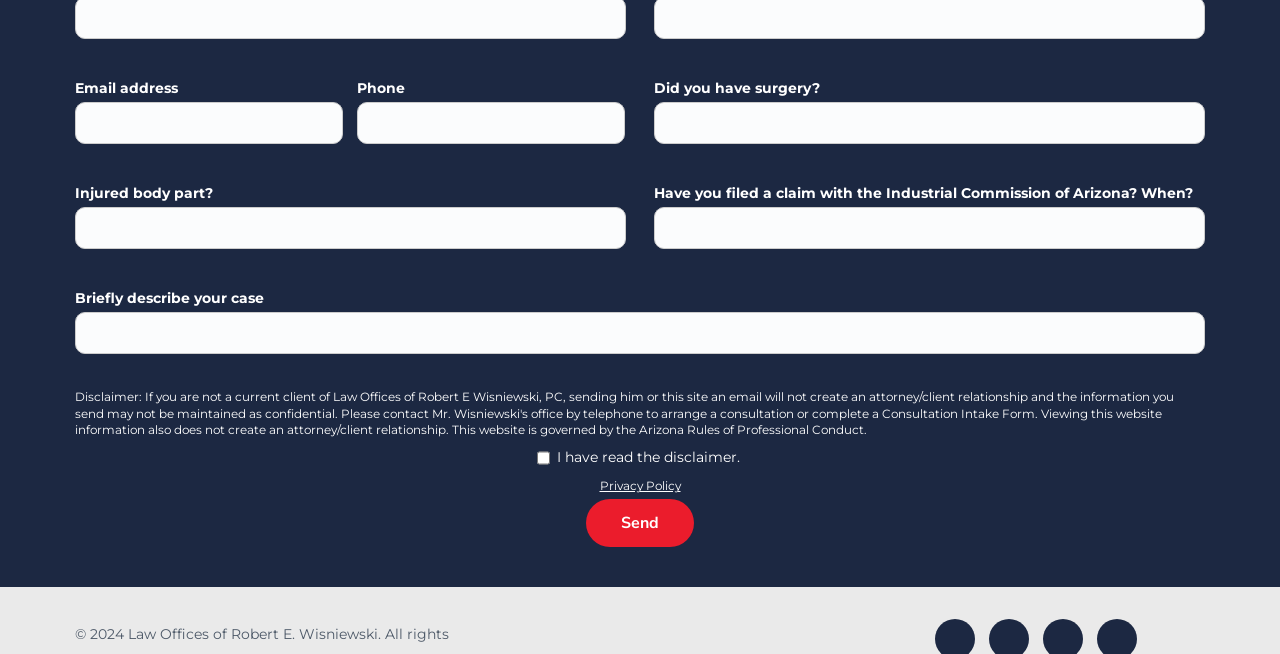Please identify the bounding box coordinates of the element's region that I should click in order to complete the following instruction: "Click the Send button". The bounding box coordinates consist of four float numbers between 0 and 1, i.e., [left, top, right, bottom].

[0.458, 0.764, 0.542, 0.837]